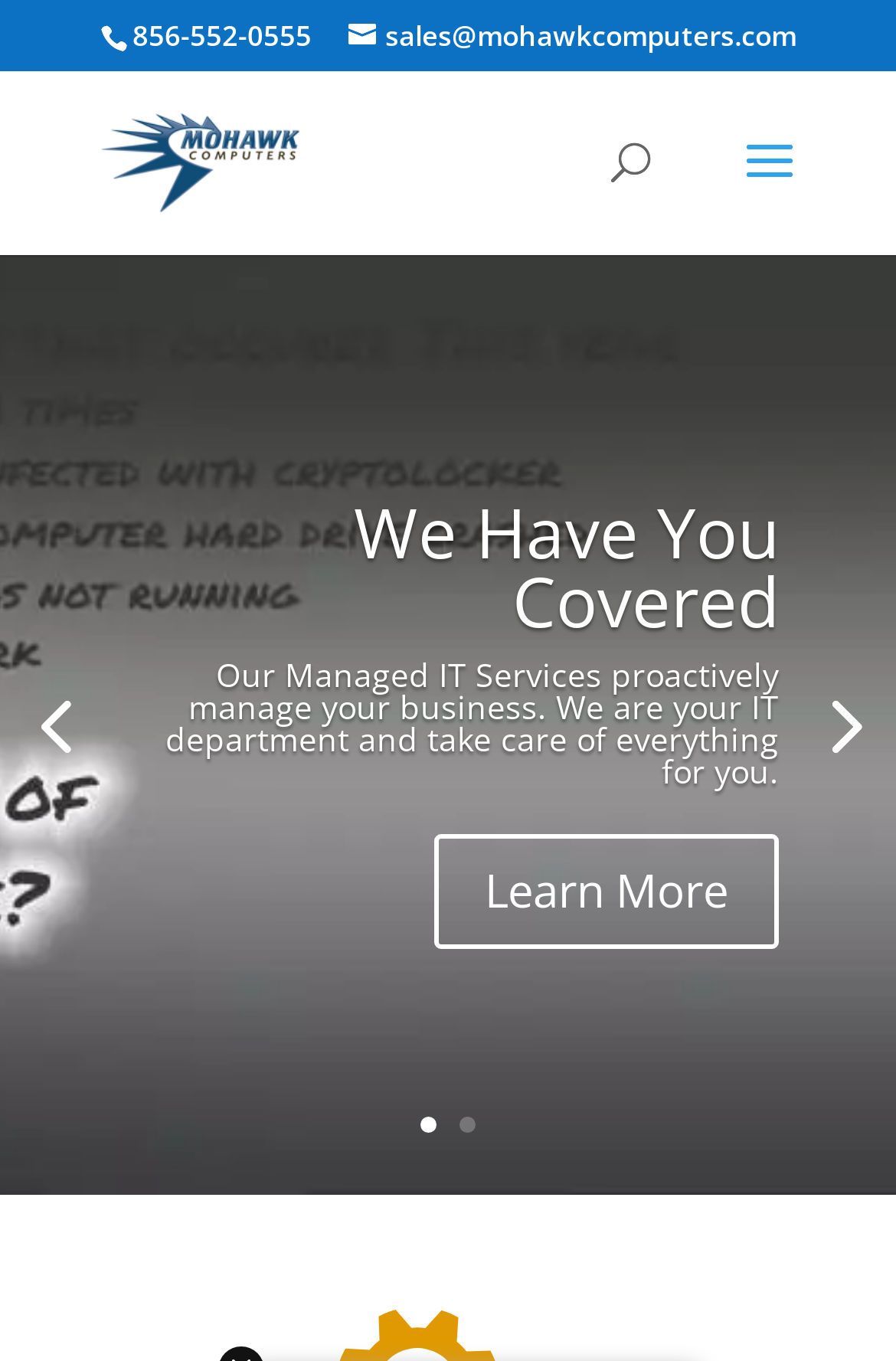Use a single word or phrase to answer this question: 
What is the phone number on the top?

856-552-0555